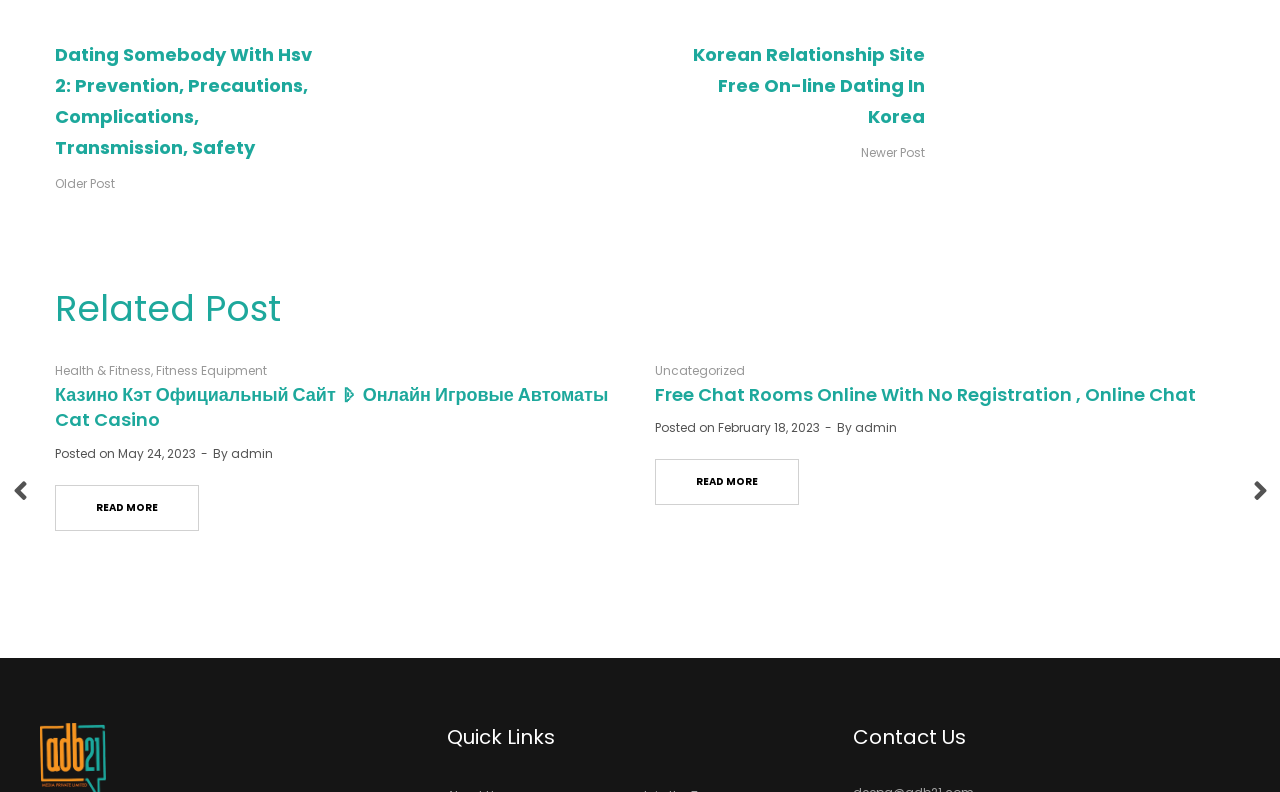Pinpoint the bounding box coordinates of the element that must be clicked to accomplish the following instruction: "Click on the 'Faith and learning' link". The coordinates should be in the format of four float numbers between 0 and 1, i.e., [left, top, right, bottom].

None